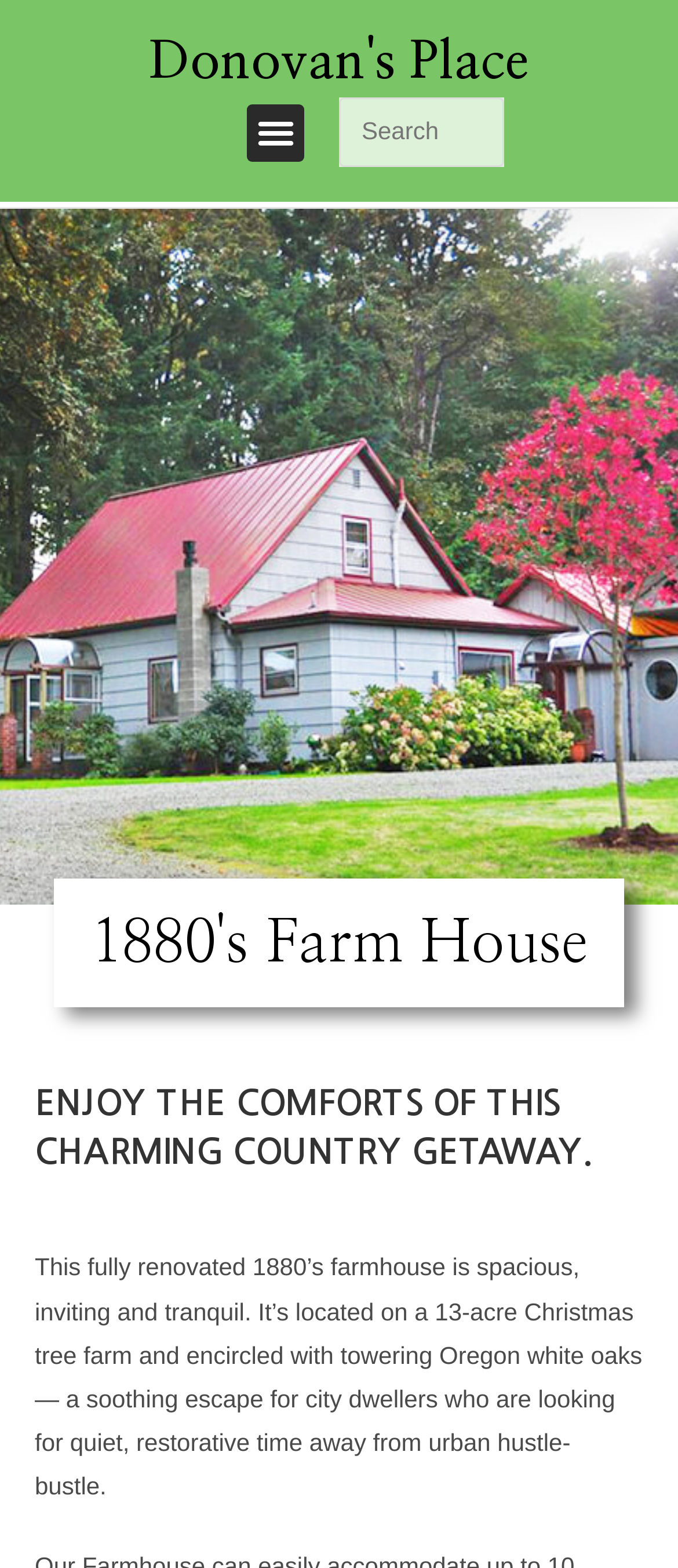Identify and generate the primary title of the webpage.

1880's Farm House